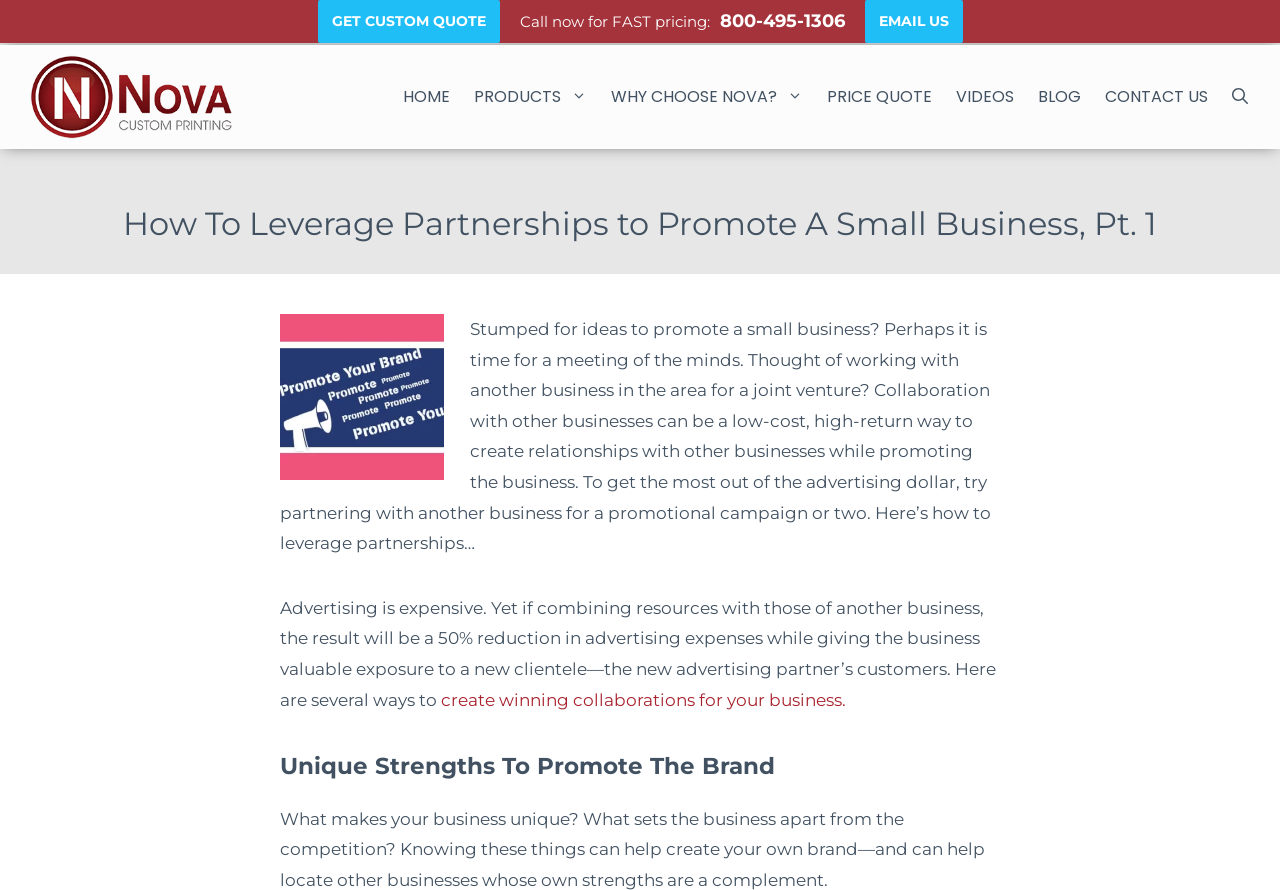Answer the question in a single word or phrase:
What should you know about your business to create a brand?

Unique strengths